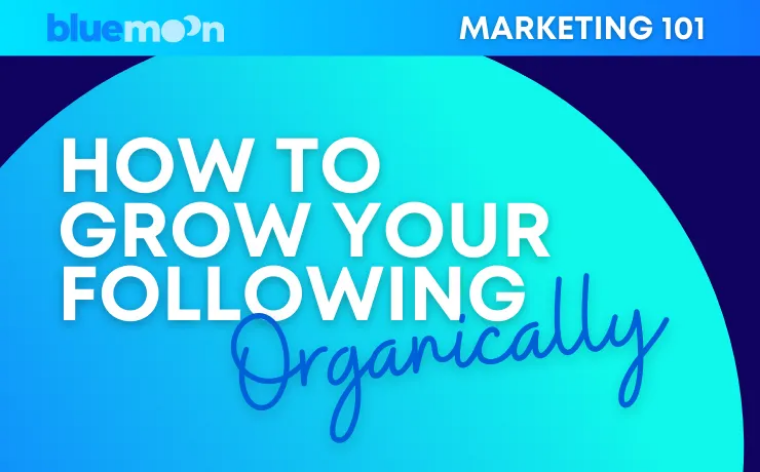Based on what you see in the screenshot, provide a thorough answer to this question: What is the target audience for this content?

The target audience for this content can be inferred from the text 'MARKETING 101' at the top right corner, which indicates that this content is beginner-friendly, aimed at those looking to enhance their marketing skills.